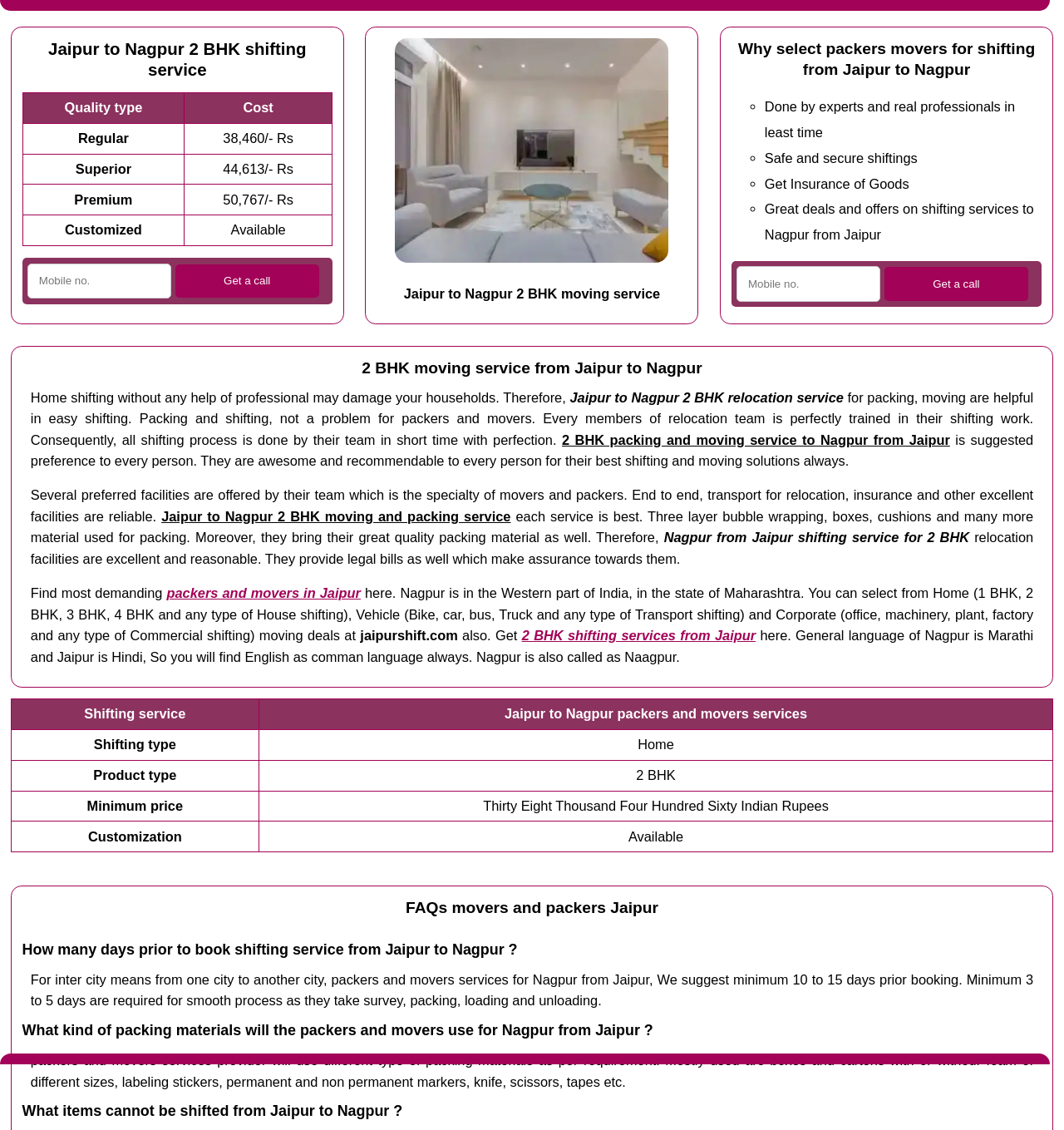Identify the bounding box coordinates for the UI element described as: "packers and movers in Jaipur". The coordinates should be provided as four floats between 0 and 1: [left, top, right, bottom].

[0.157, 0.518, 0.339, 0.531]